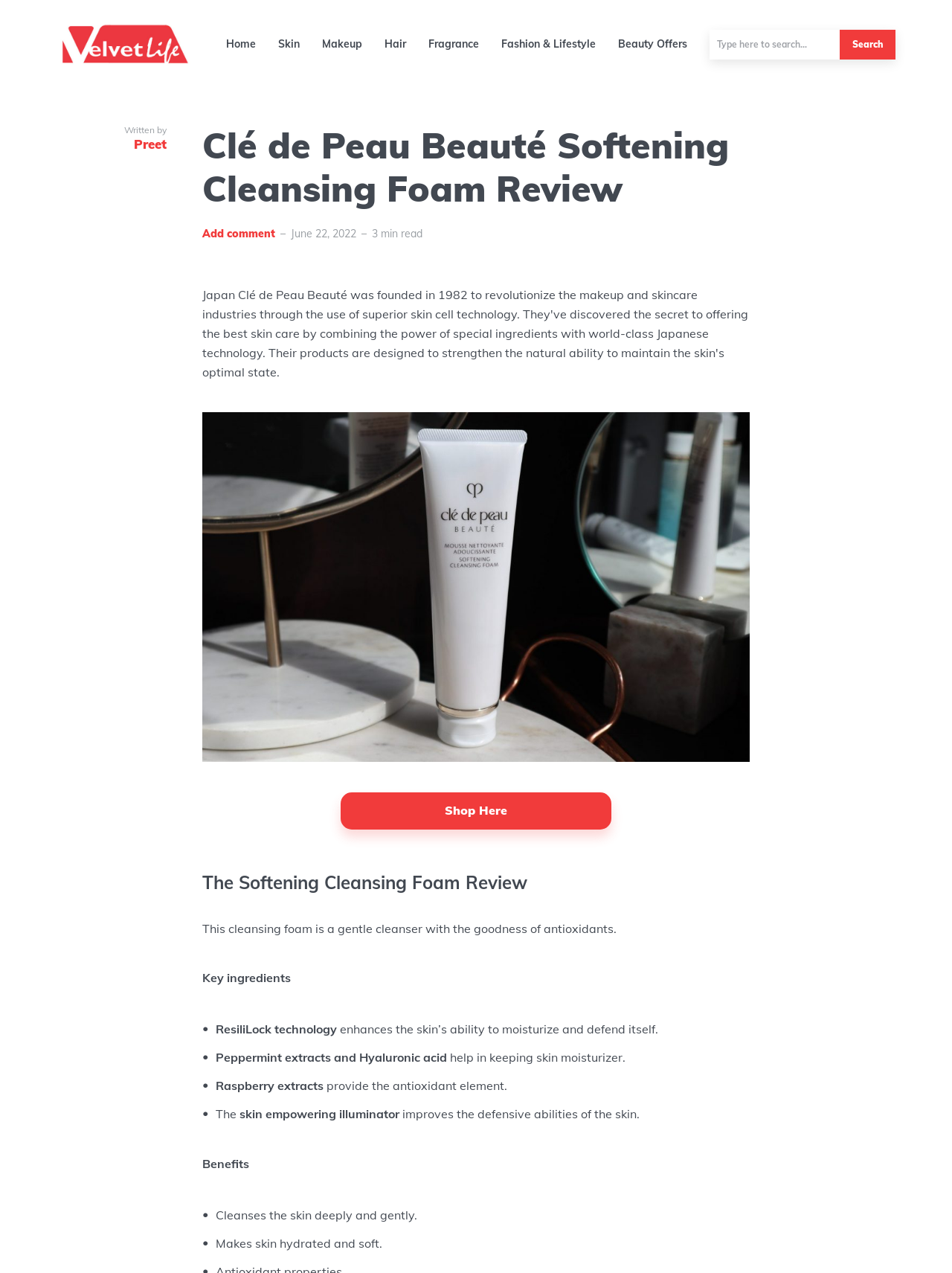What is the purpose of the 'Shop Here' link?
Look at the image and provide a short answer using one word or a phrase.

To buy the product